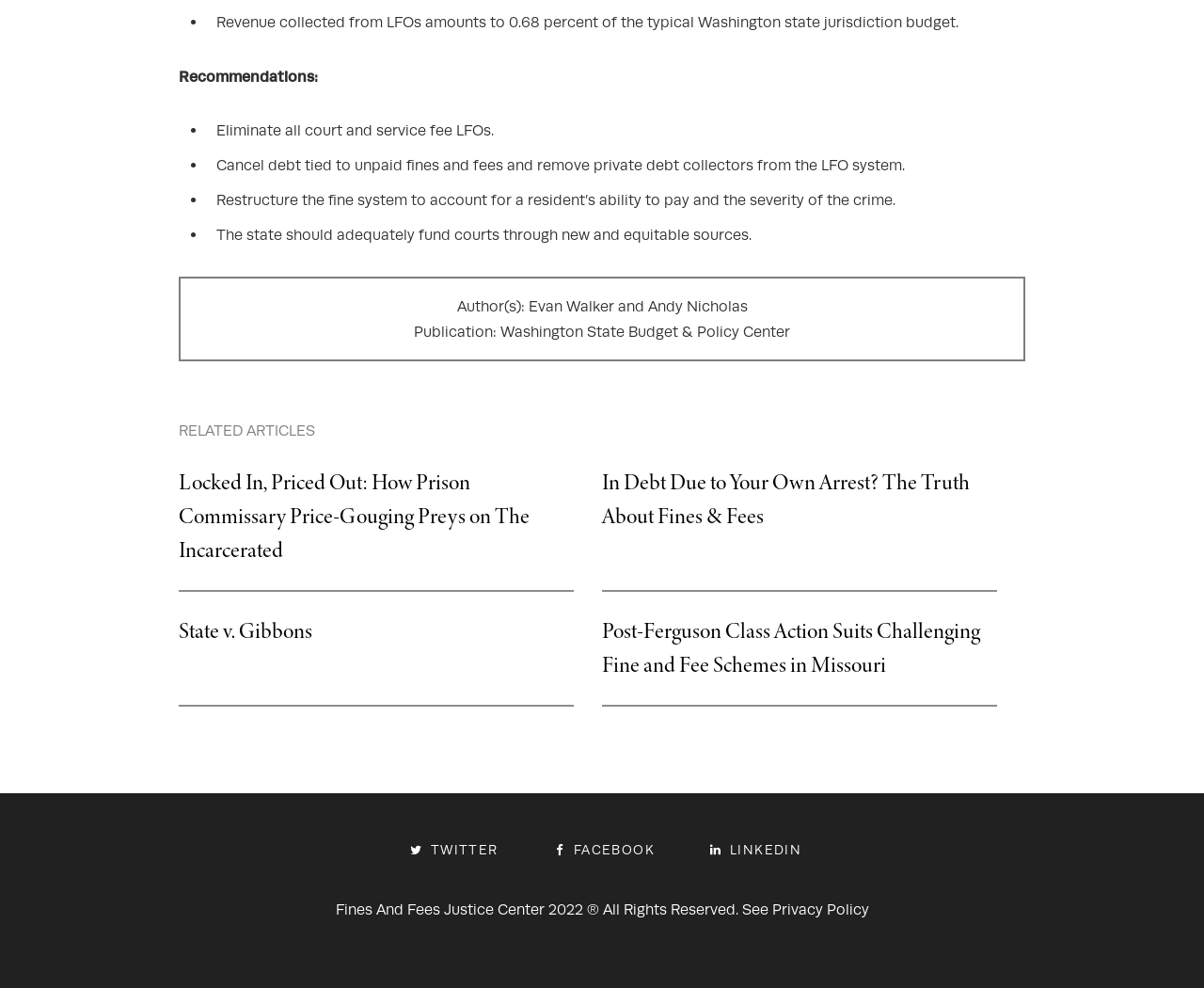Find the bounding box coordinates for the area you need to click to carry out the instruction: "Read the article 'Locked In, Priced Out: How Prison Commissary Price-Gouging Preys on The Incarcerated'". The coordinates should be four float numbers between 0 and 1, indicated as [left, top, right, bottom].

[0.148, 0.472, 0.44, 0.572]